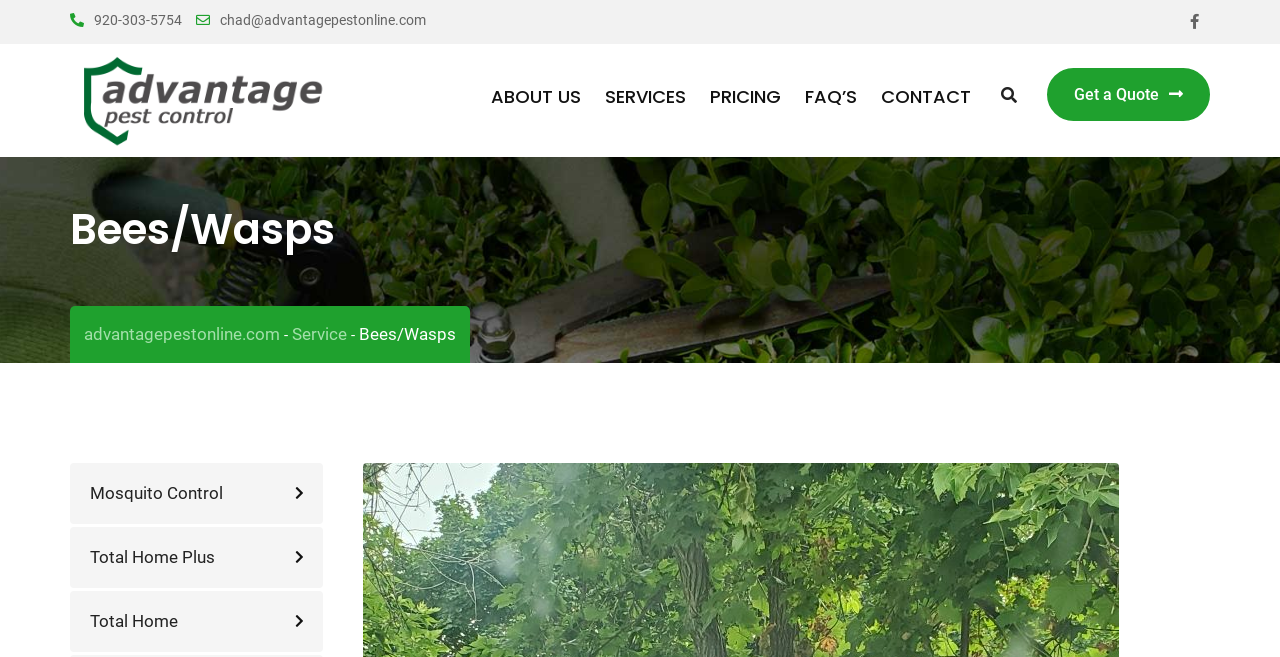Provide a thorough description of the webpage you see.

The webpage is about Bees/Wasps and is related to Advantage Pest Control. At the top left, there are two phone numbers and an email address. To the right of these, there is a social media icon. Below these, there is a table with the company's logo and a link to the website. 

The main navigation menu is located below the table, with links to "ABOUT US", "SERVICES", "PRICING", "FAQ’S", and "CONTACT". To the right of the navigation menu, there is a search bar. 

On the right side of the page, there is a call-to-action button to "Get a Quote". Below the navigation menu, there is a heading that reads "Bees/Wasps". Underneath this heading, there are links to the website and a dash, followed by a link to a "Service" page. 

Further down, there is a section with three links to different services, including "Mosquito Control", "Total Home Plus", and "Total Home", each with an icon.